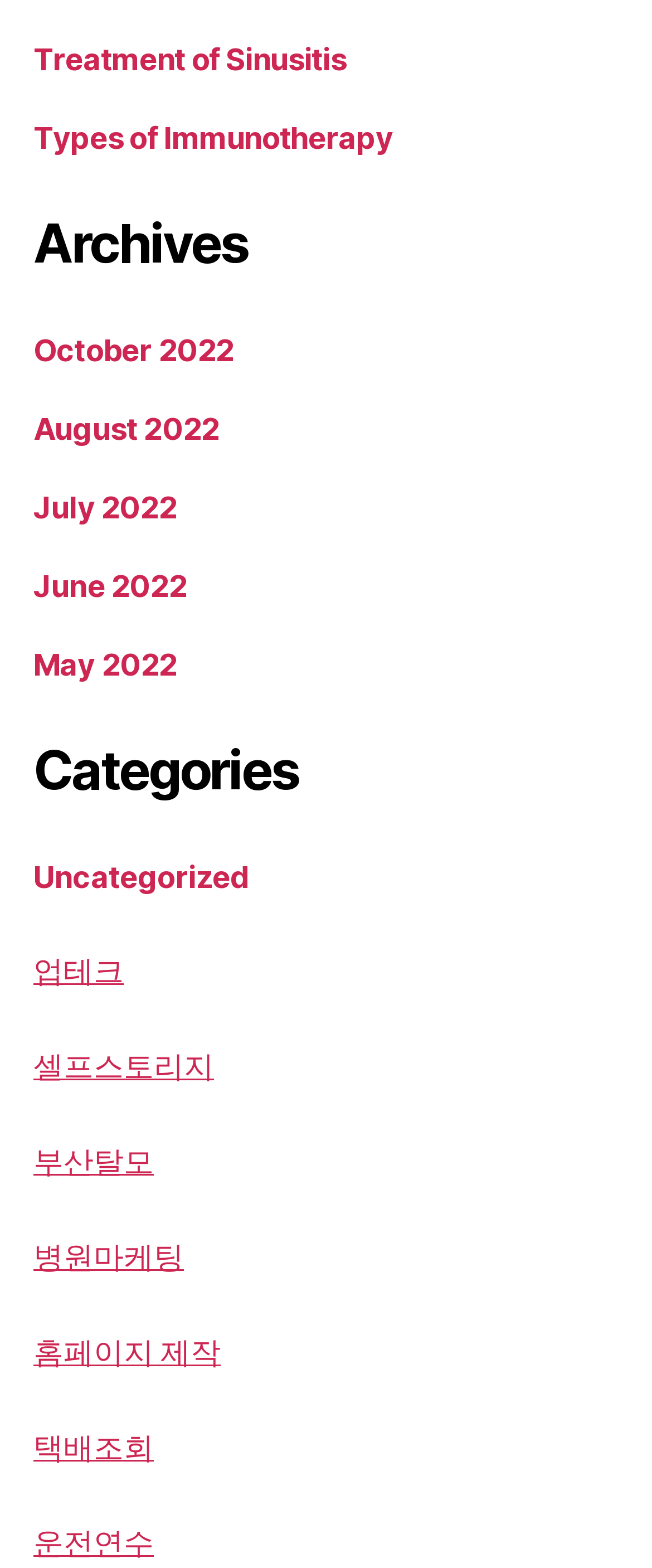Using the provided element description "October 2022", determine the bounding box coordinates of the UI element.

[0.051, 0.212, 0.358, 0.234]